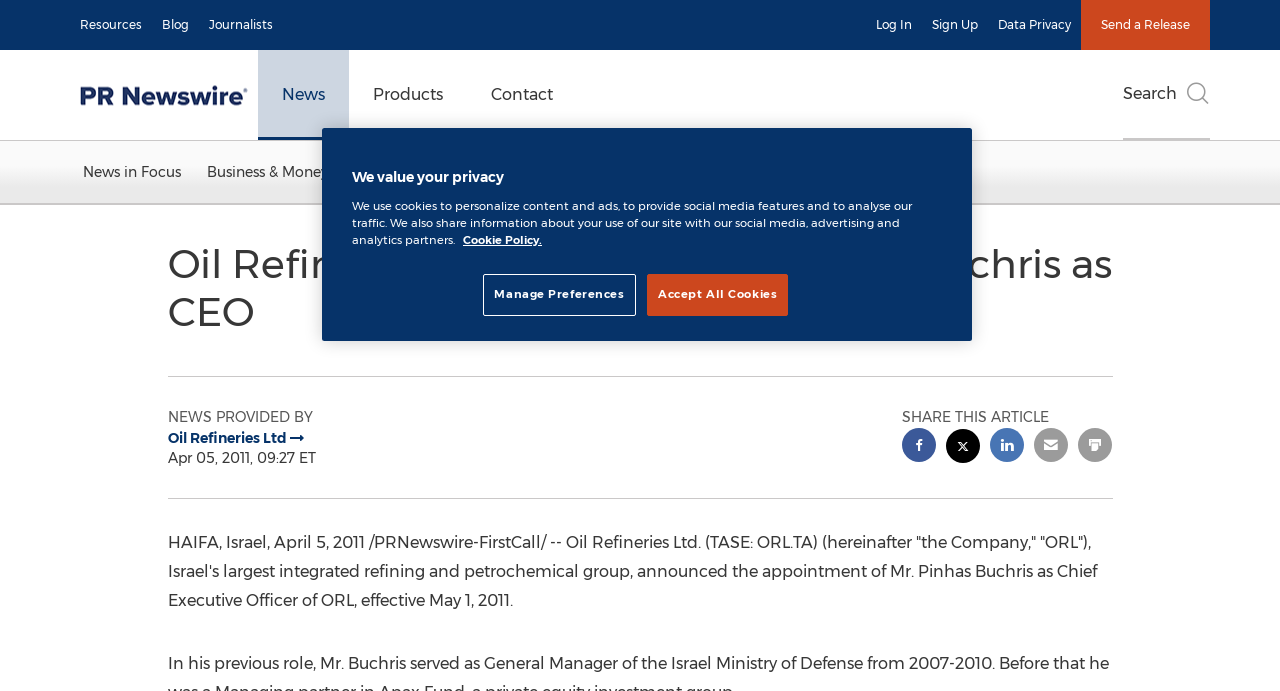Can you pinpoint the bounding box coordinates for the clickable element required for this instruction: "Click on Send a Release"? The coordinates should be four float numbers between 0 and 1, i.e., [left, top, right, bottom].

[0.845, 0.0, 0.945, 0.072]